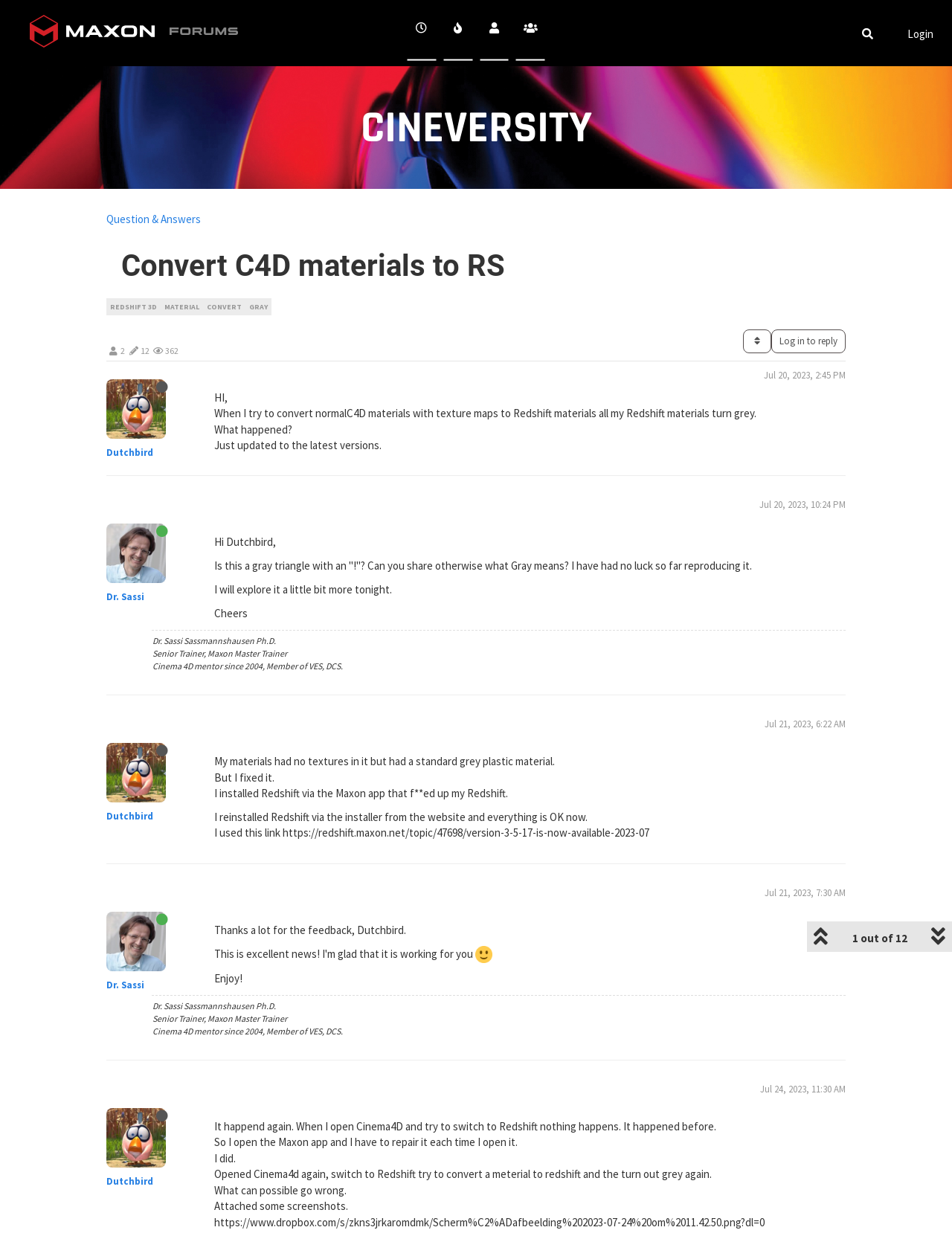Using the elements shown in the image, answer the question comprehensively: What is the problem that Dutchbird is facing with Redshift materials?

Dutchbird is facing an issue where their Redshift materials turn grey when they try to convert normal C4D materials with texture maps to Redshift materials, as mentioned in the initial question.